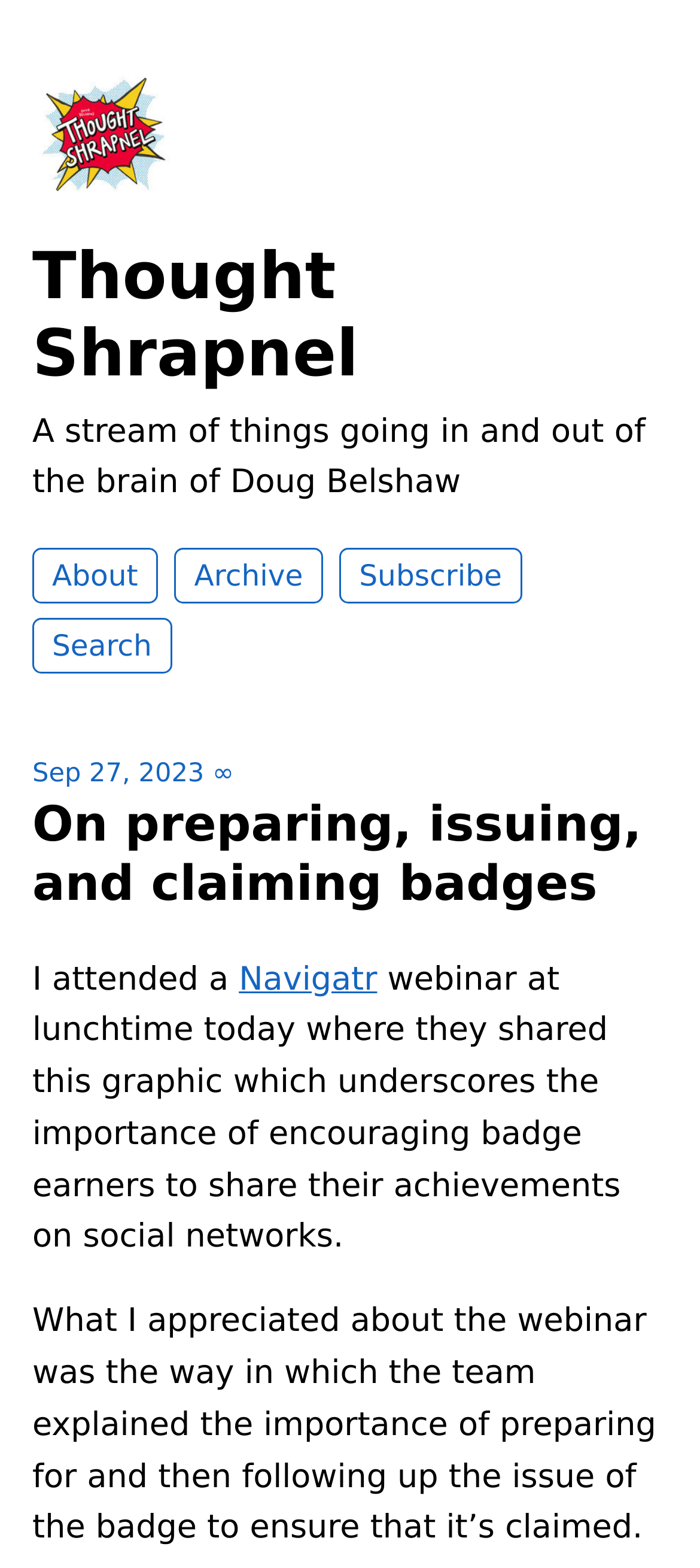Pinpoint the bounding box coordinates of the clickable area needed to execute the instruction: "read more about Navigatr". The coordinates should be specified as four float numbers between 0 and 1, i.e., [left, top, right, bottom].

[0.341, 0.612, 0.539, 0.636]